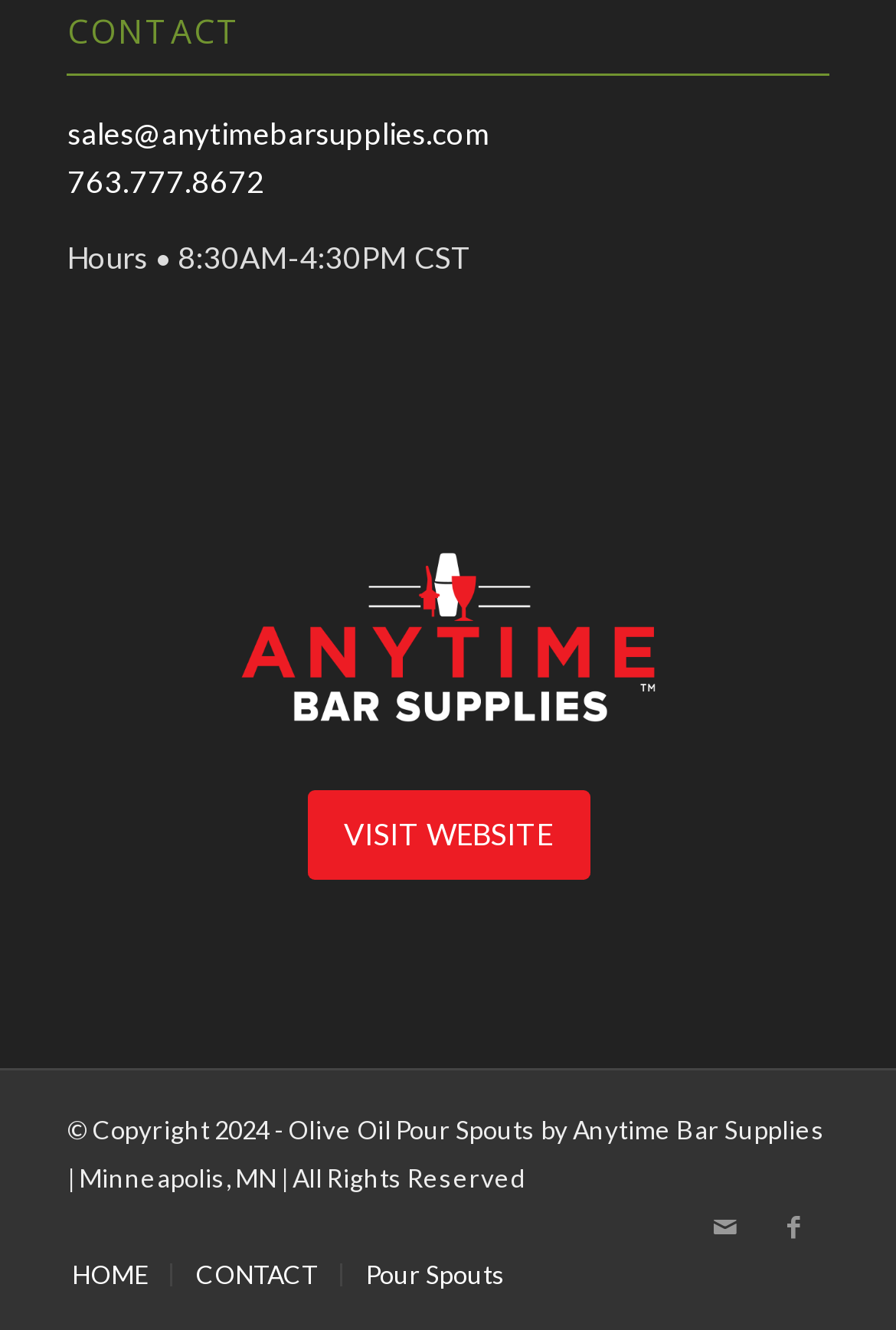Identify the coordinates of the bounding box for the element described below: "Pour Spouts". Return the coordinates as four float numbers between 0 and 1: [left, top, right, bottom].

[0.408, 0.946, 0.565, 0.968]